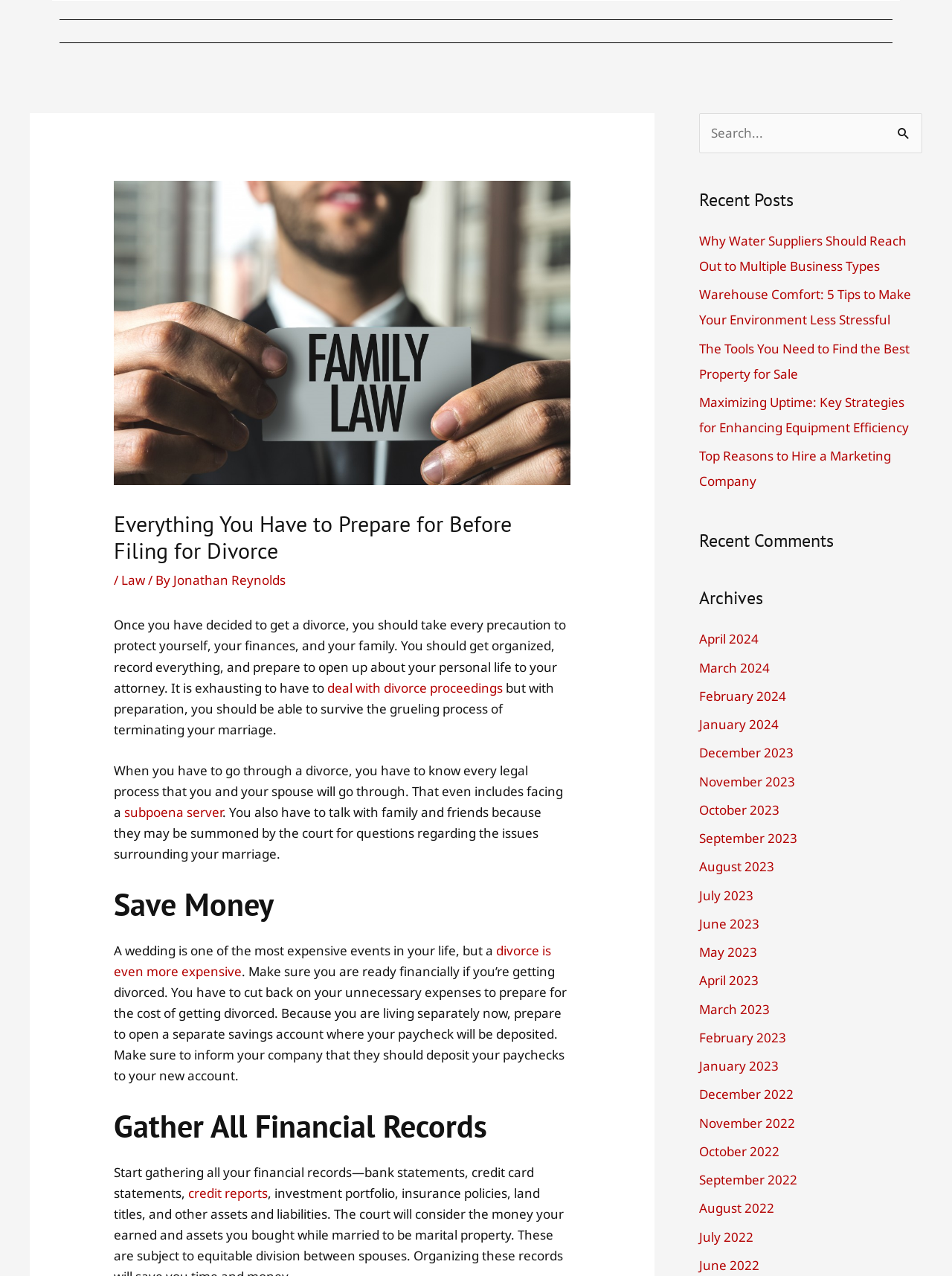Find the bounding box coordinates of the clickable area required to complete the following action: "Click the 'Home' link".

None